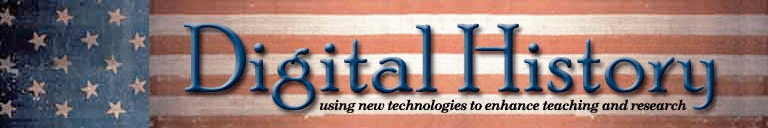Answer the question below in one word or phrase:
What is the background of the title?

Faded American flag